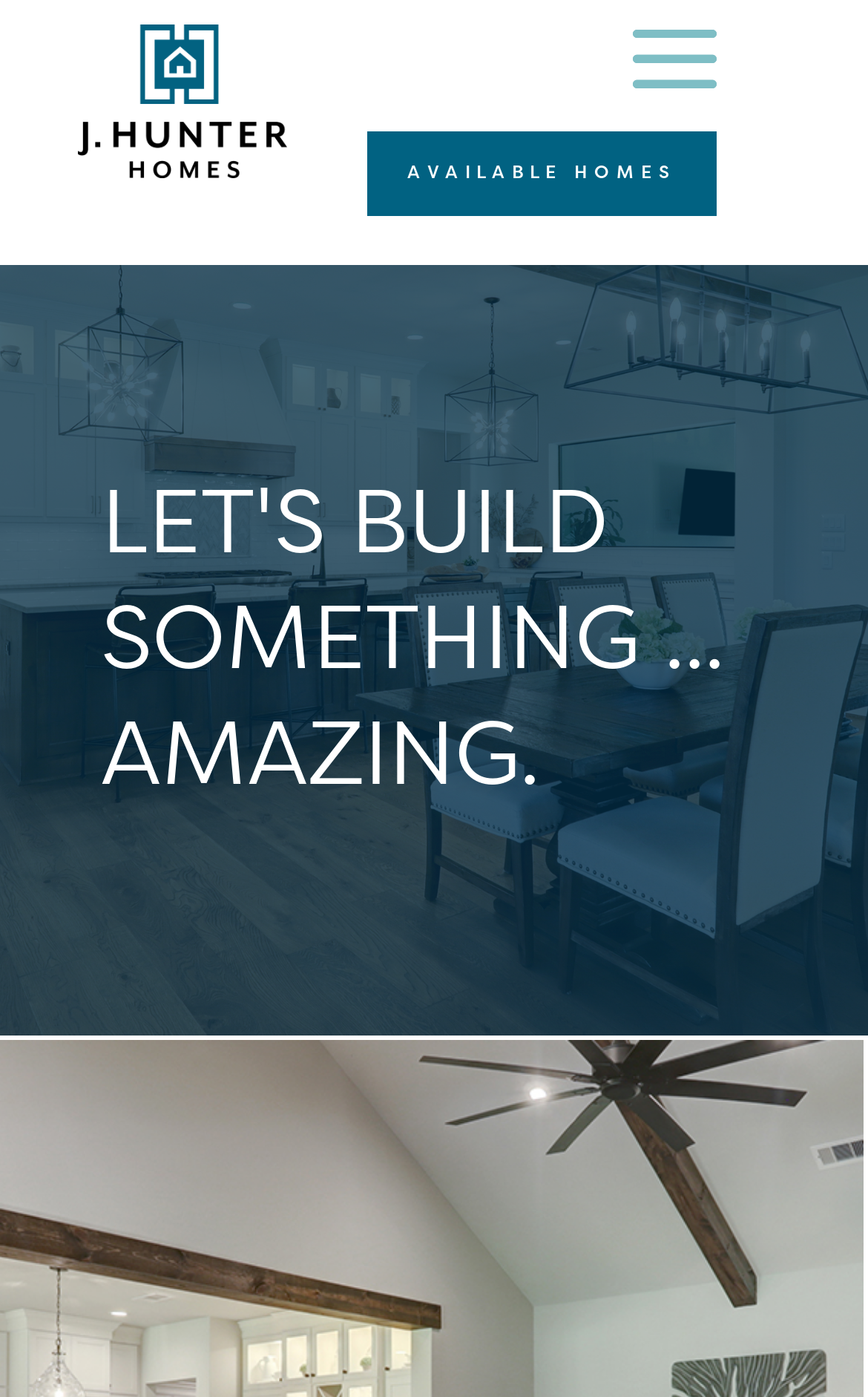Generate the text of the webpage's primary heading.

LET'S BUILD SOMETHING ... AMAZING.